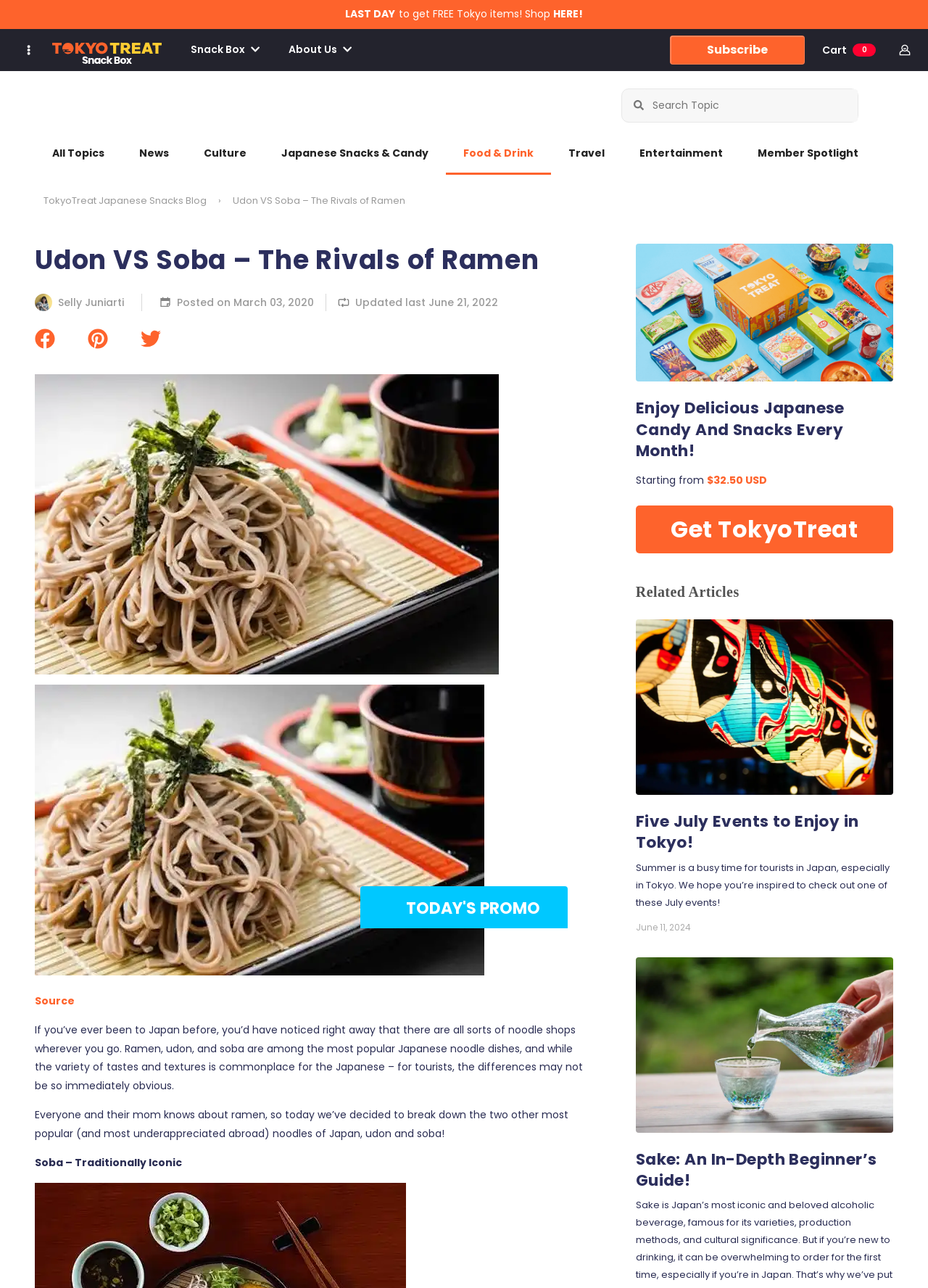Given the element description, predict the bounding box coordinates in the format (top-left x, top-left y, bottom-right x, bottom-right y), using floating point numbers between 0 and 1: TokyoTreat Japanese Snacks Blog

[0.047, 0.15, 0.235, 0.161]